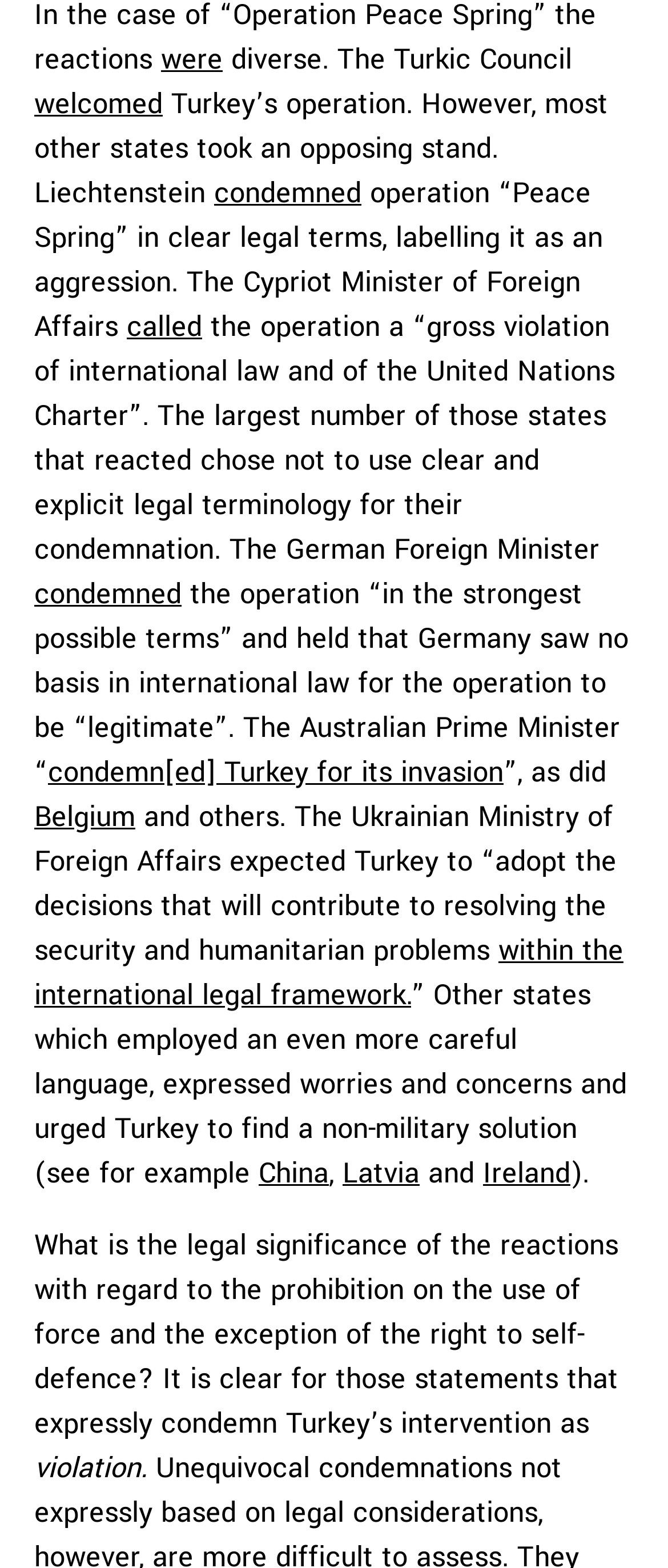Please find the bounding box coordinates in the format (top-left x, top-left y, bottom-right x, bottom-right y) for the given element description. Ensure the coordinates are floating point numbers between 0 and 1. Description: condemn[ed] Turkey for its invasion

[0.072, 0.48, 0.754, 0.505]